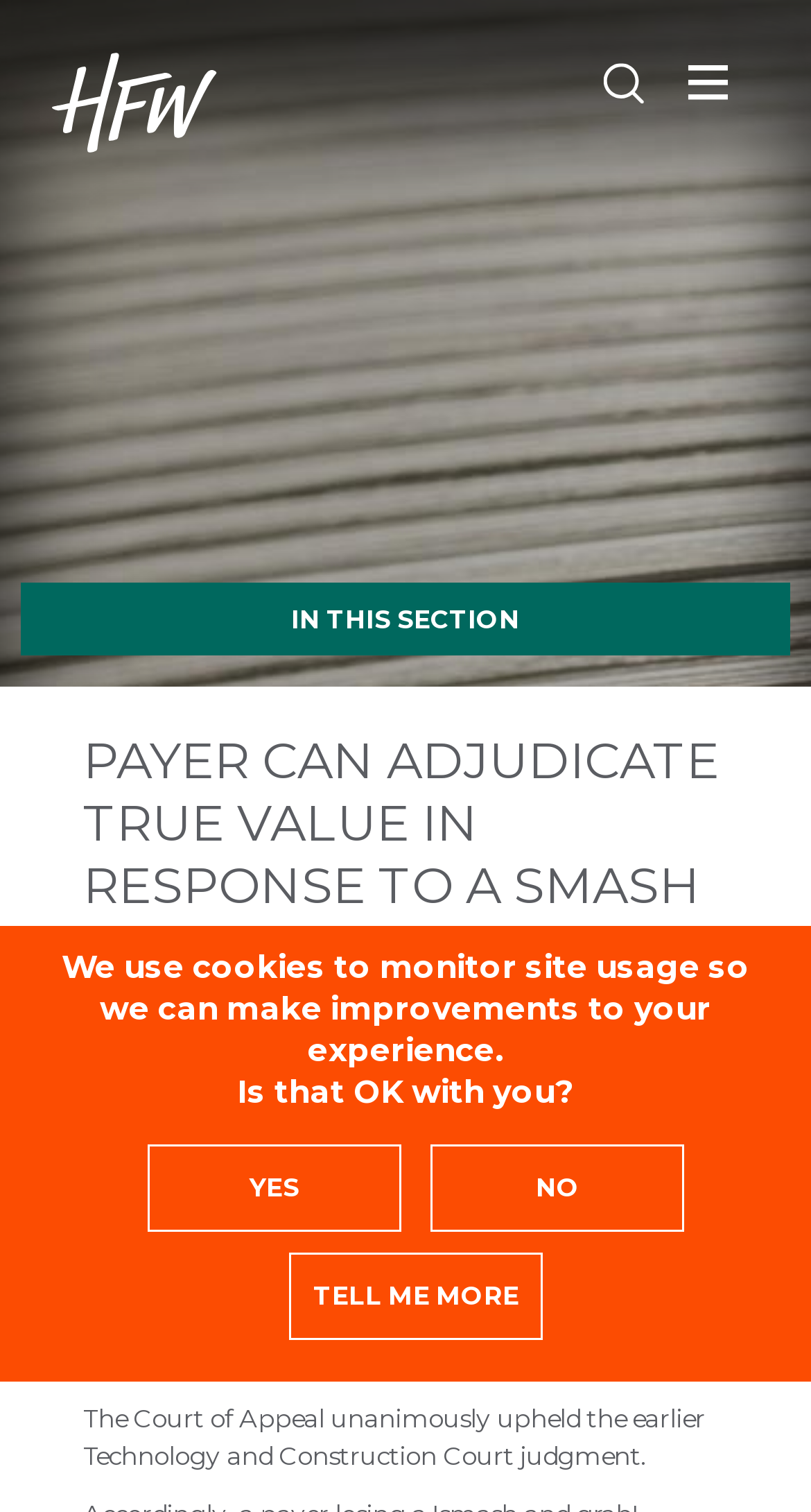Please determine the bounding box coordinates of the section I need to click to accomplish this instruction: "Open navigation".

[0.846, 0.041, 0.923, 0.078]